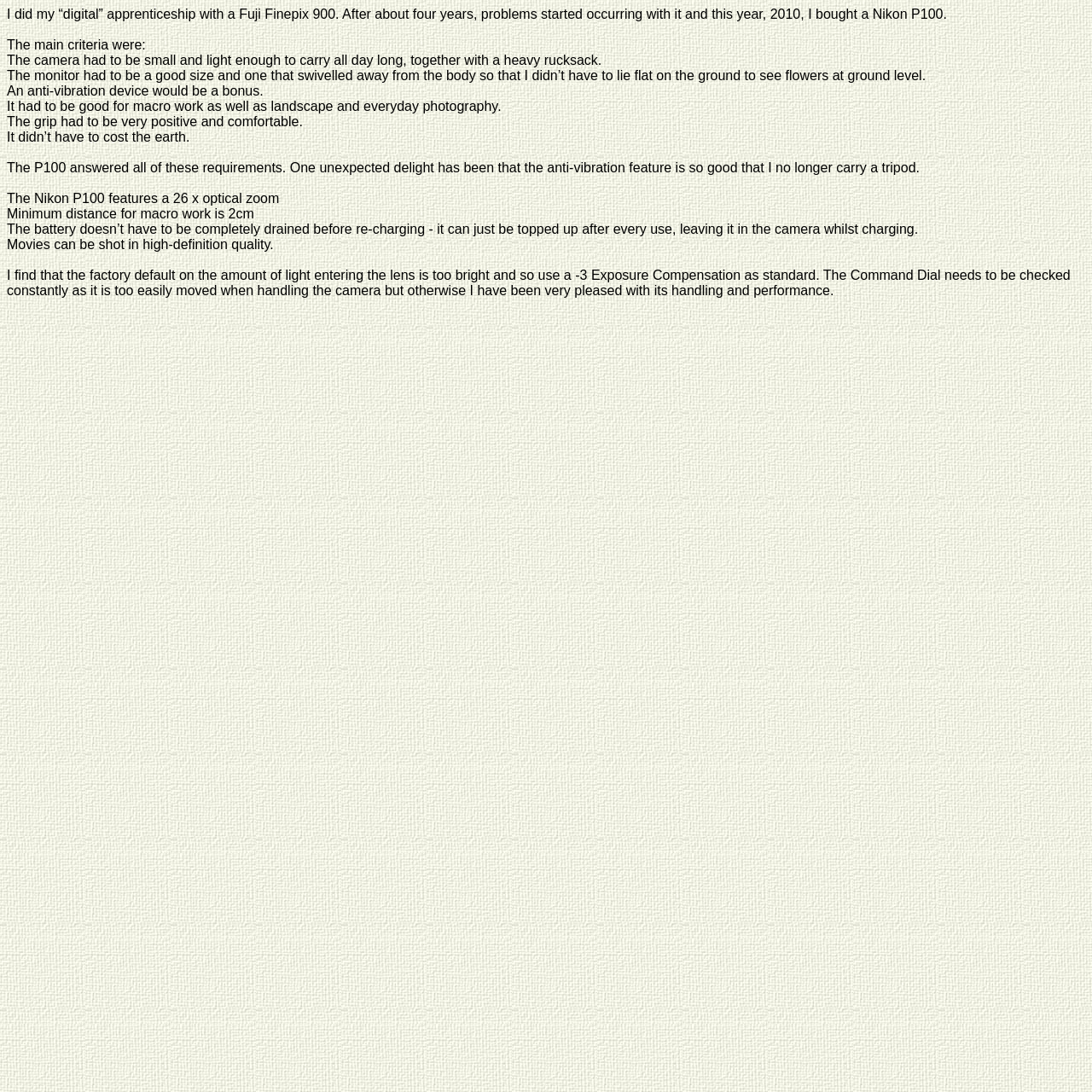Give a concise answer of one word or phrase to the question: 
What is the optical zoom of the Nikon P100?

26 x